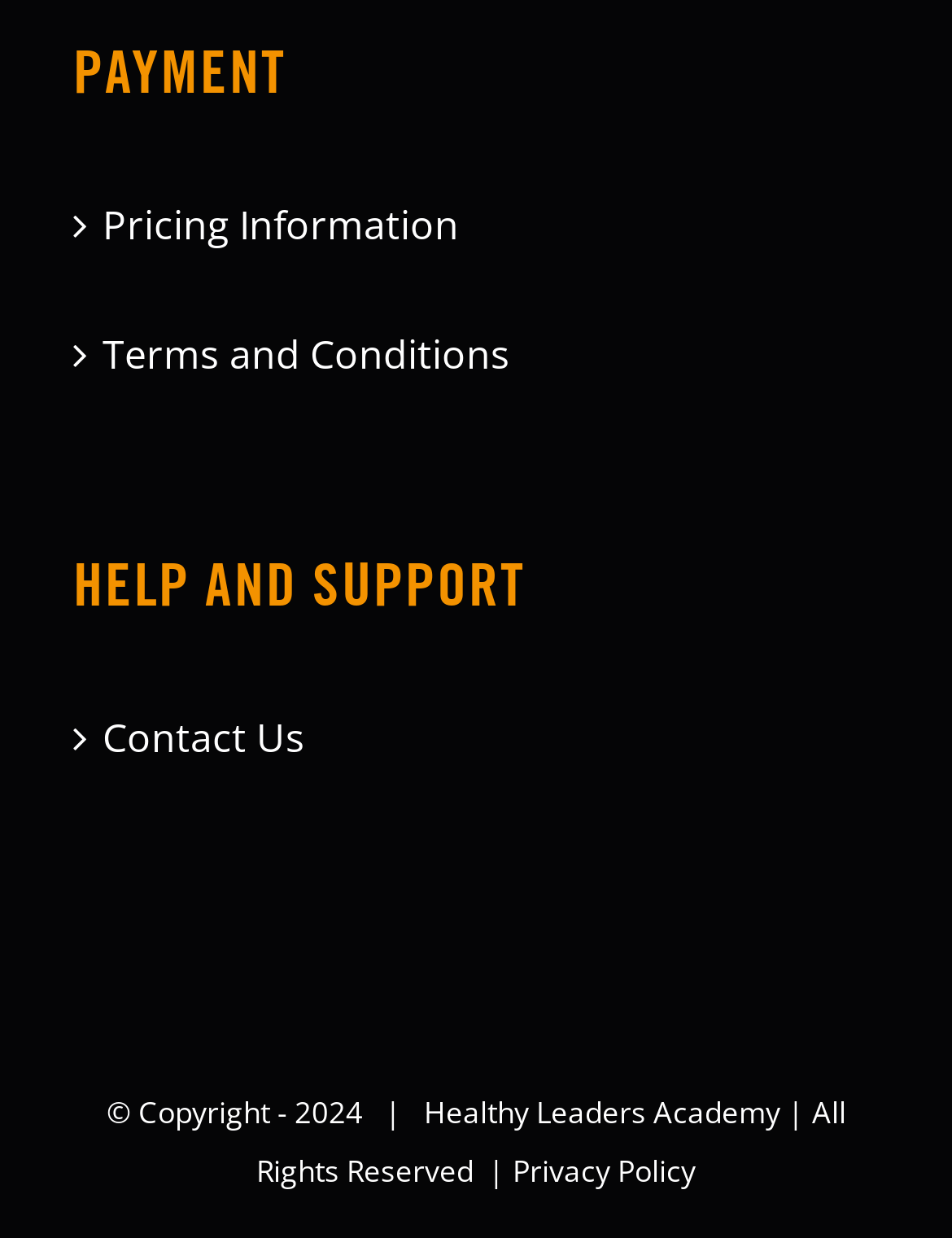Give the bounding box coordinates for this UI element: "Terms and Conditions". The coordinates should be four float numbers between 0 and 1, arranged as [left, top, right, bottom].

[0.108, 0.254, 0.897, 0.317]